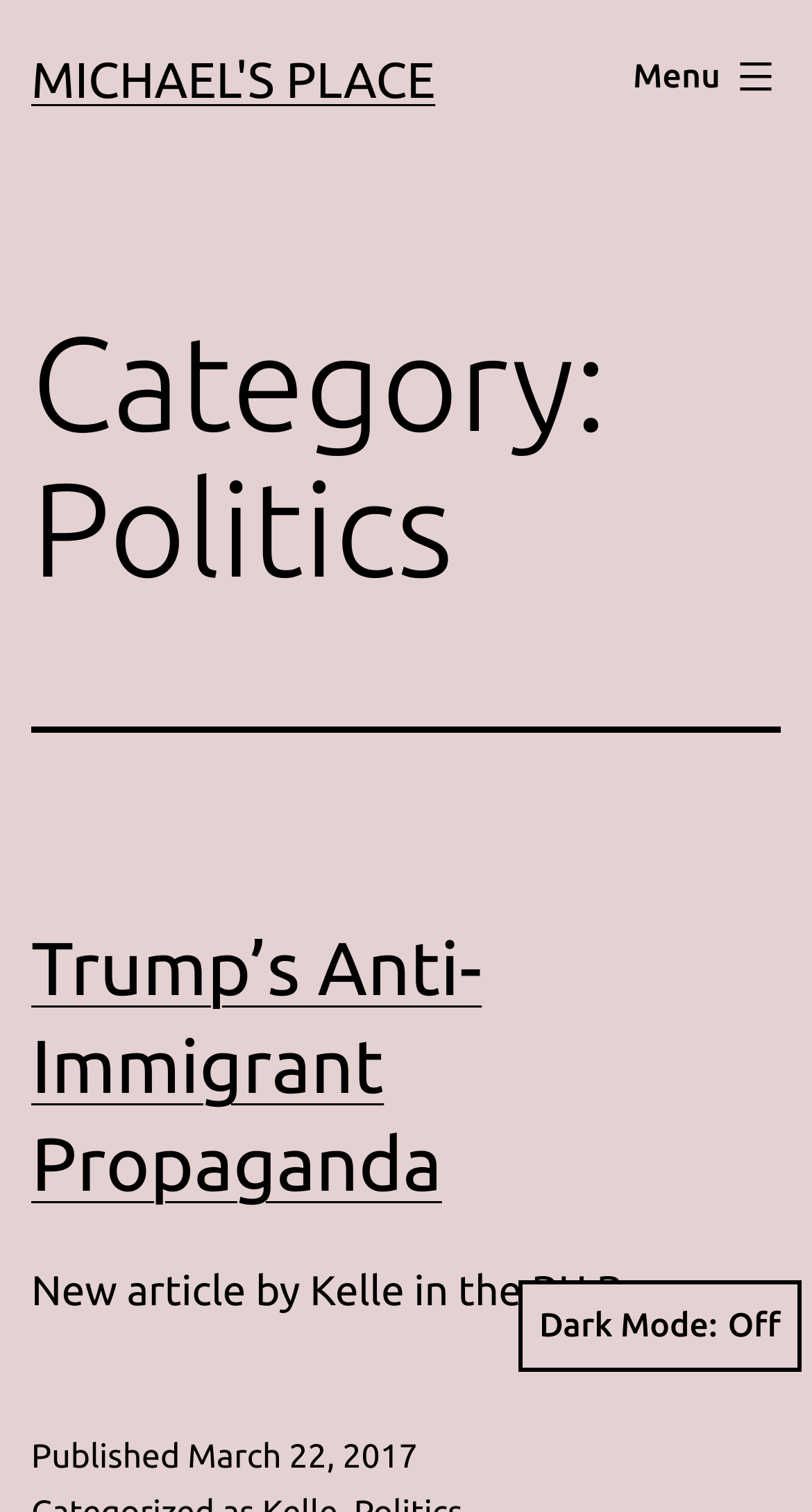Examine the image and give a thorough answer to the following question:
Is the Dark Mode button pressed?

I determined the state of the Dark Mode button by looking at the button element 'Dark Mode:' which has a pressed attribute set to false.